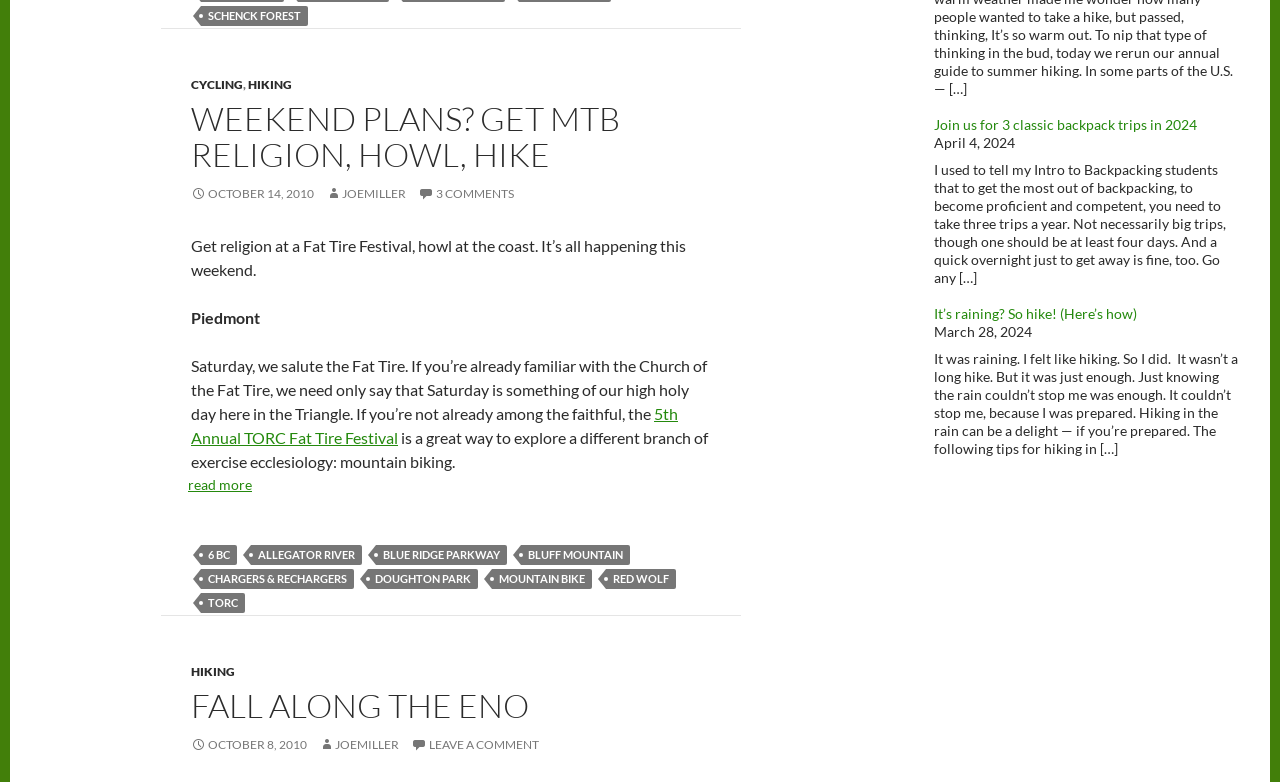Identify the bounding box coordinates of the clickable region to carry out the given instruction: "Learn how to hike in the rain".

[0.73, 0.389, 0.888, 0.411]